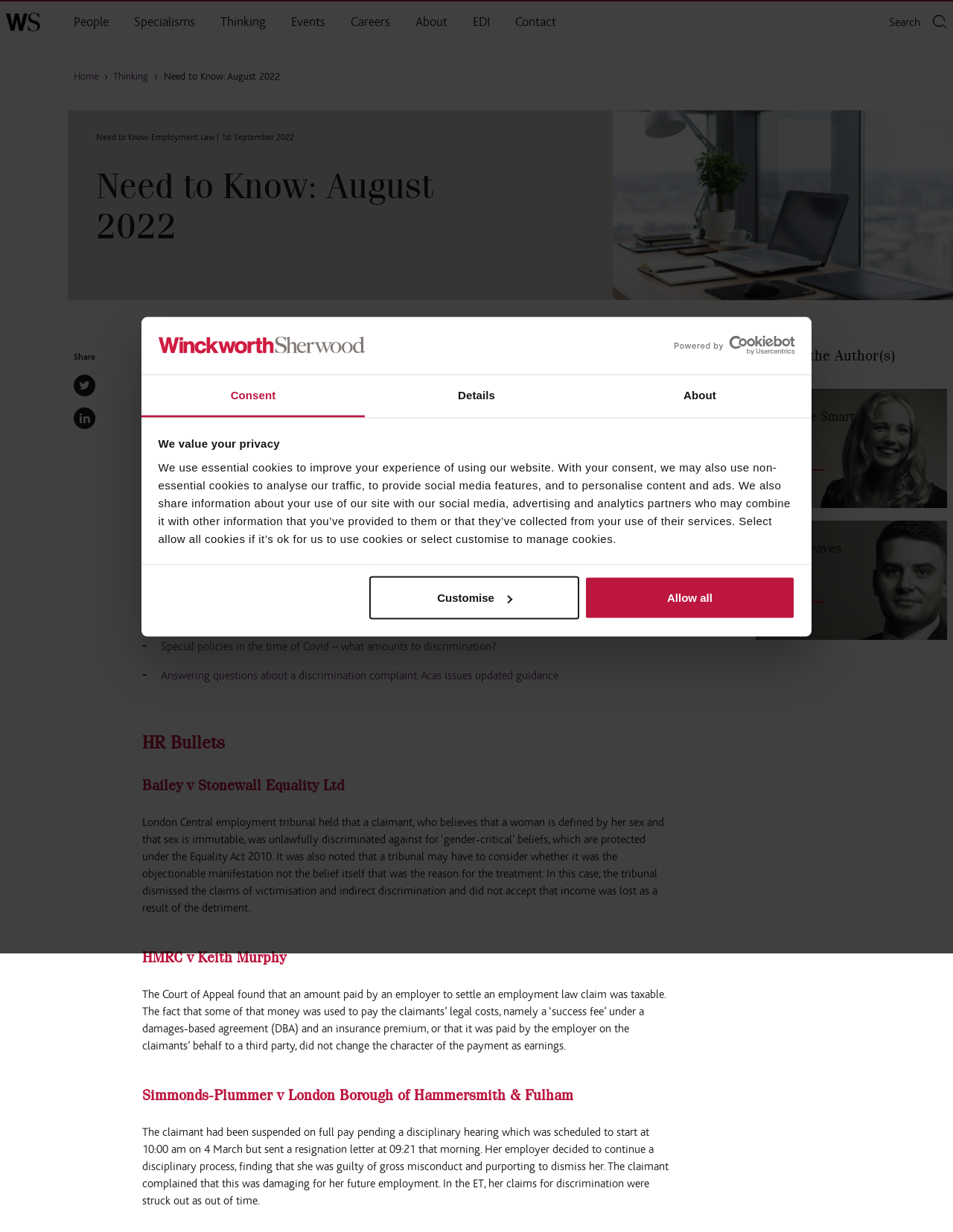Determine the coordinates of the bounding box for the clickable area needed to execute this instruction: "Click the 'survey on estate planning' link".

[0.413, 0.435, 0.539, 0.447]